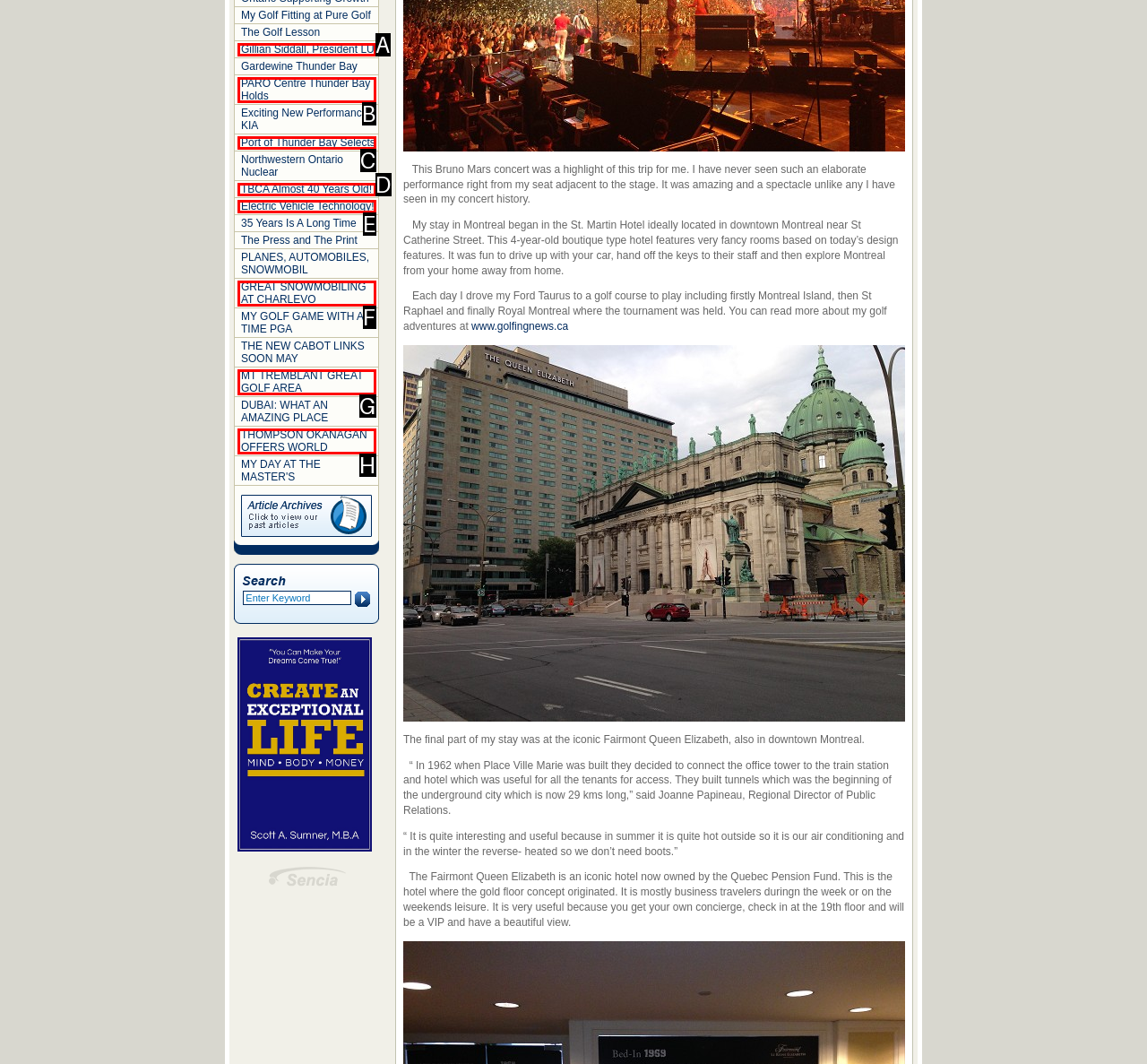Based on the element description: GREAT SNOWMOBILING AT CHARLEVO, choose the best matching option. Provide the letter of the option directly.

F